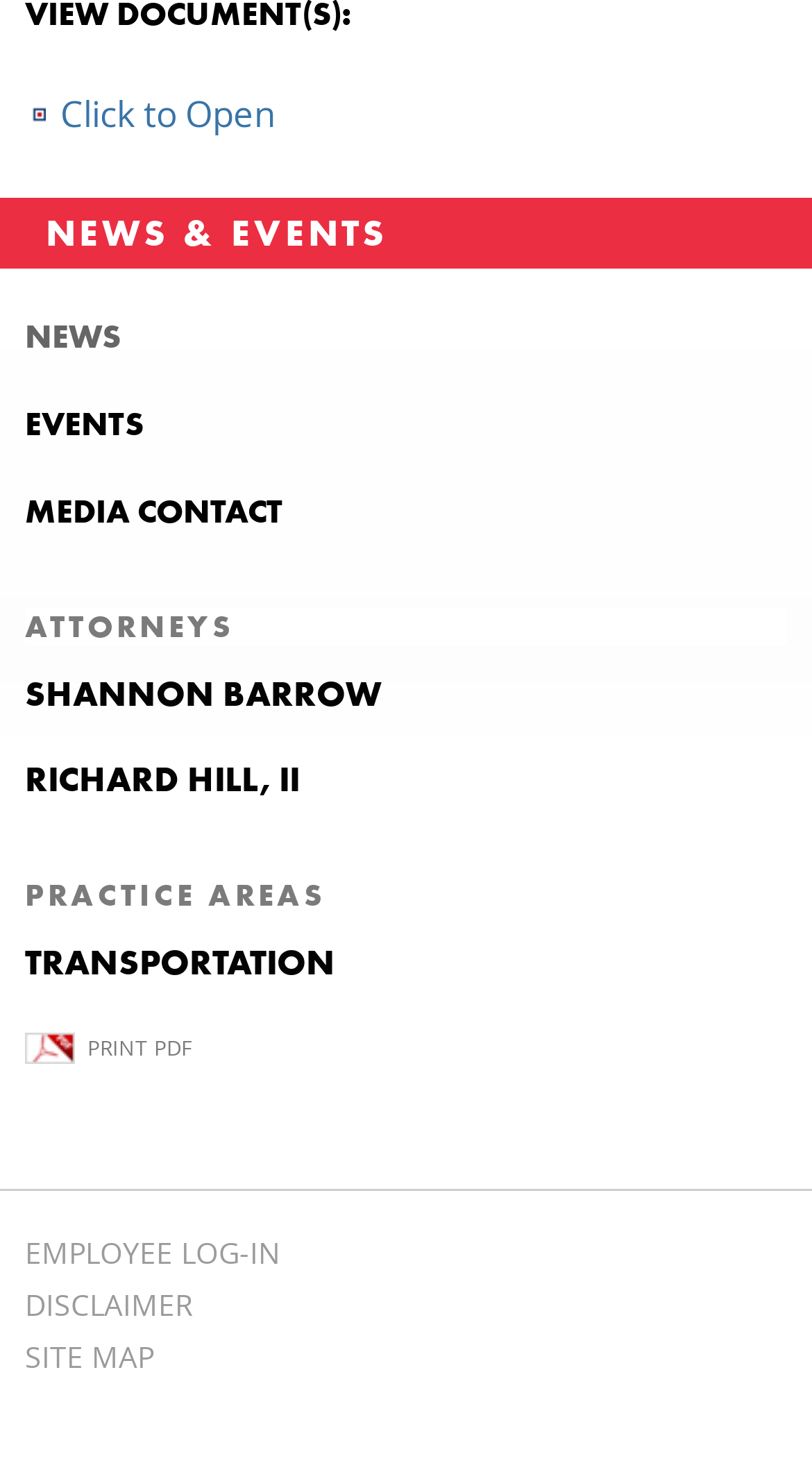Locate the bounding box coordinates of the clickable region to complete the following instruction: "View your cart."

None